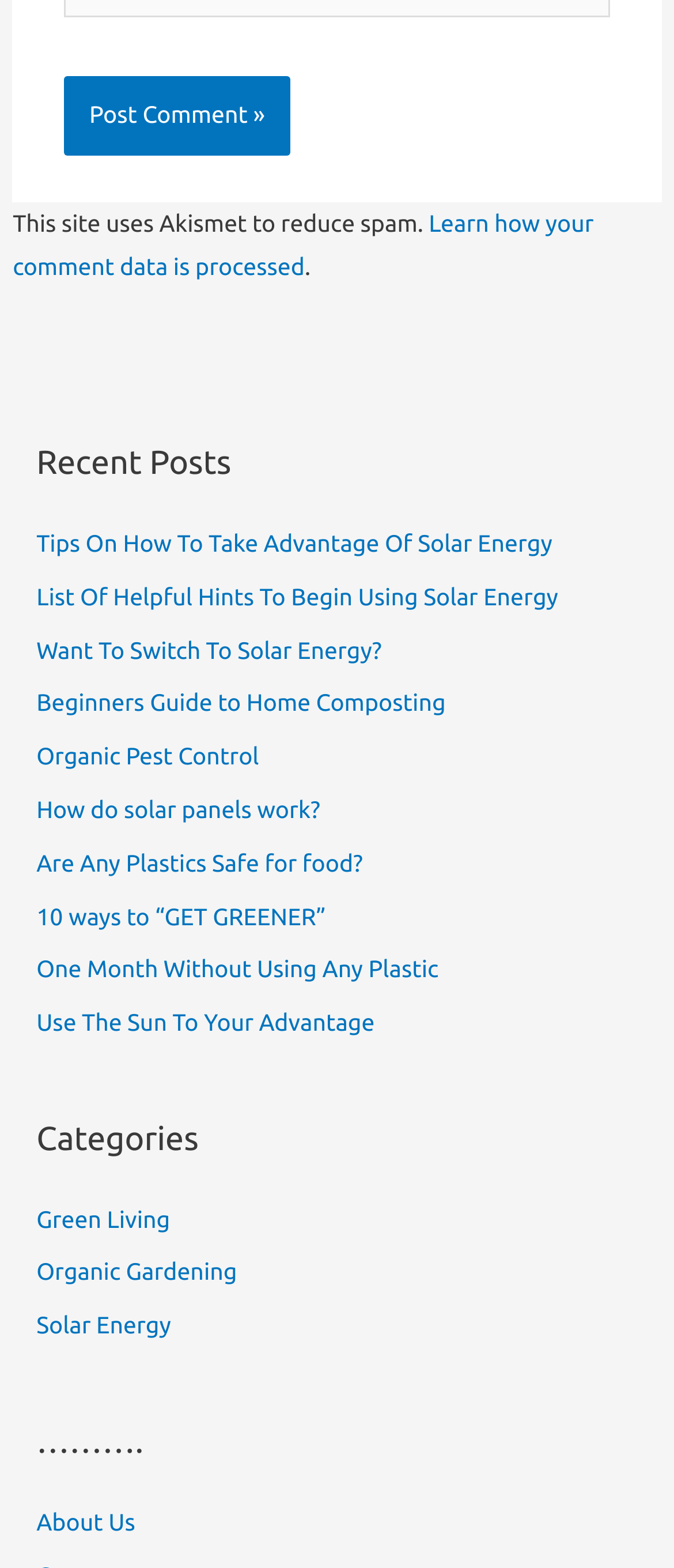Please identify the bounding box coordinates of where to click in order to follow the instruction: "View recent post 'Tips On How To Take Advantage Of Solar Energy'".

[0.054, 0.338, 0.82, 0.355]